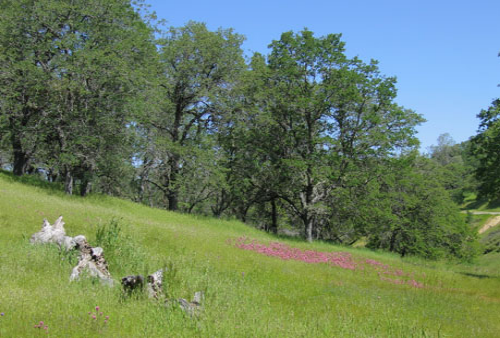Describe the important features and context of the image with as much detail as possible.

The image captures a vibrant landscape showcasing lush green hills dotted with oak trees under a clear blue sky. In the foreground, a fallen log adds a rustic touch to the scene, while patches of colorful spring wildflowers bloom amidst the grasses. The overall atmosphere radiates tranquility and the beauty of nature, suggesting that these foothills are rich with life and seasonal transformation. This idyllic setting is reminiscent of the diverse ecosystems found in areas characterized by hayfields and oak savannas, highlighting the charm of springtime in such landscapes.